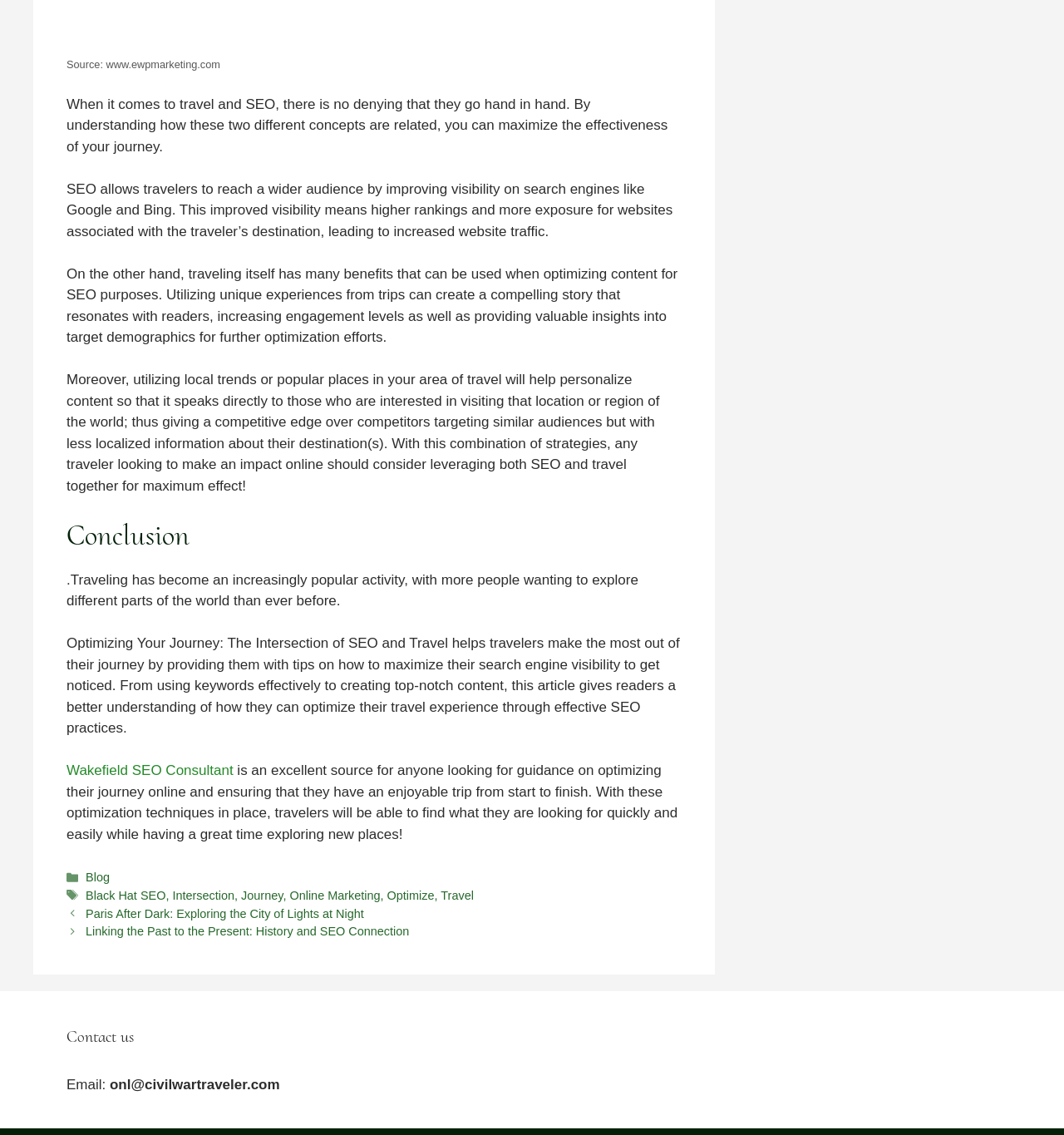Determine the bounding box coordinates in the format (top-left x, top-left y, bottom-right x, bottom-right y). Ensure all values are floating point numbers between 0 and 1. Identify the bounding box of the UI element described by: Blog

[0.081, 0.767, 0.103, 0.779]